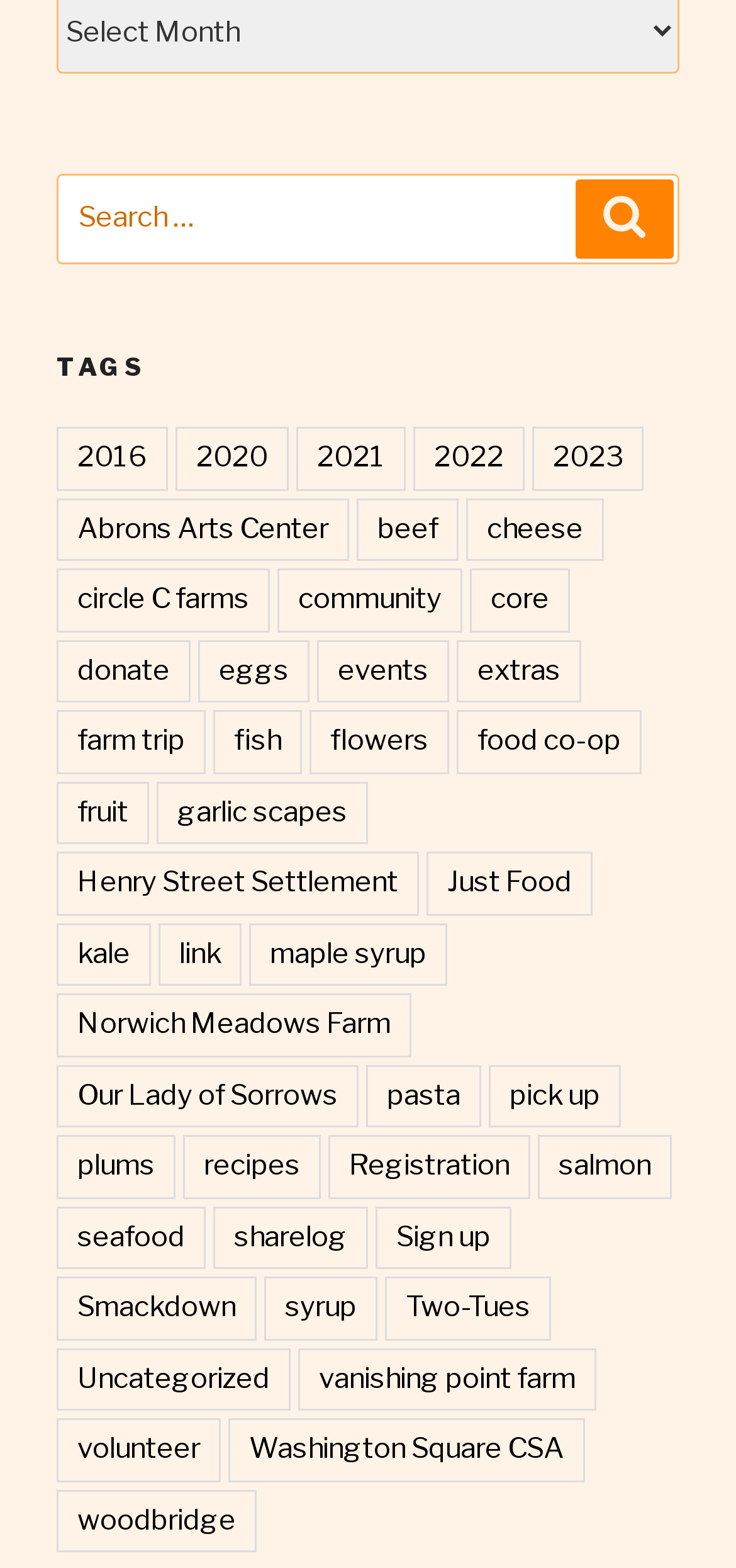Give a one-word or short-phrase answer to the following question: 
Is there a tag related to food?

Yes